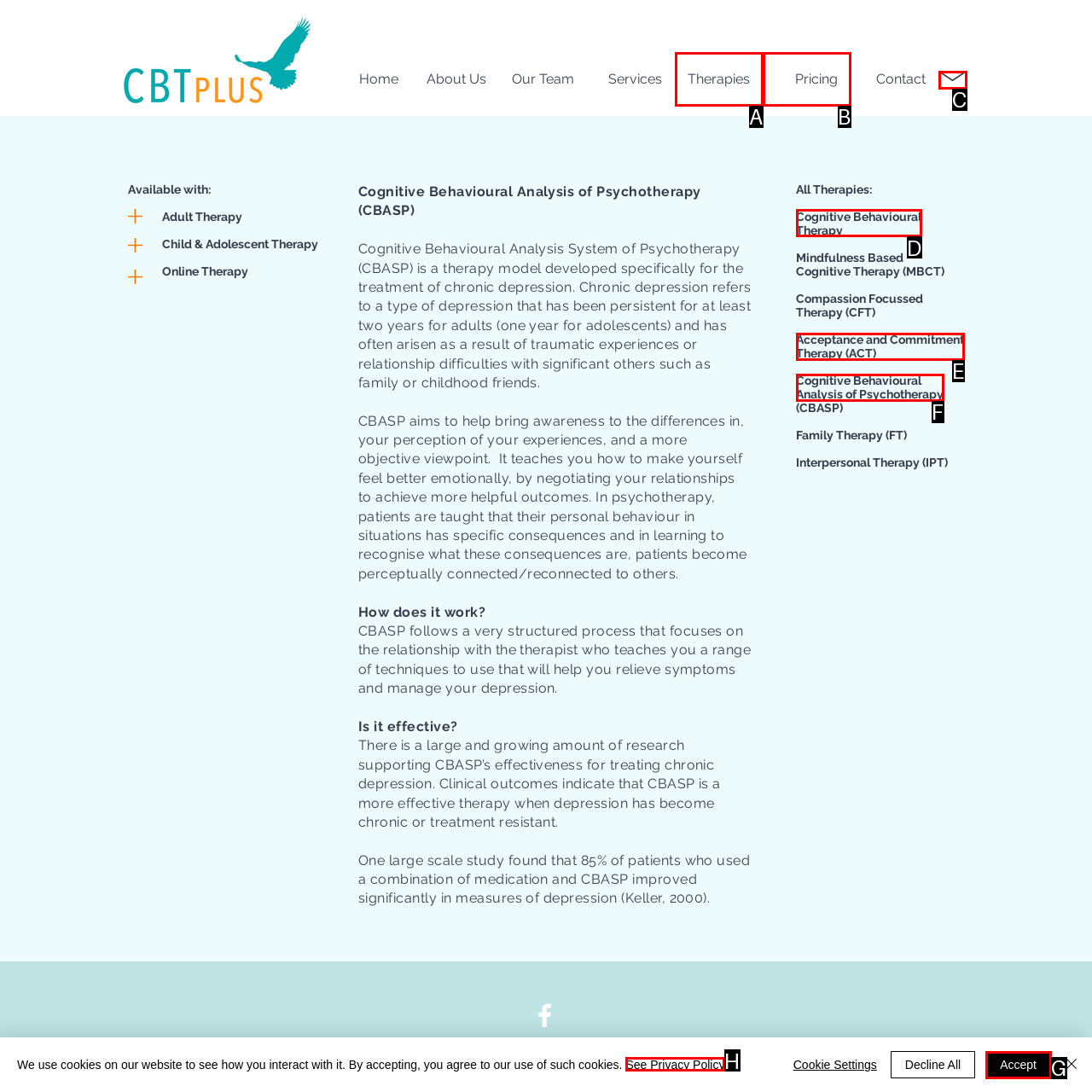For the task: Click the Cognitive Behavioural Therapy link, tell me the letter of the option you should click. Answer with the letter alone.

D